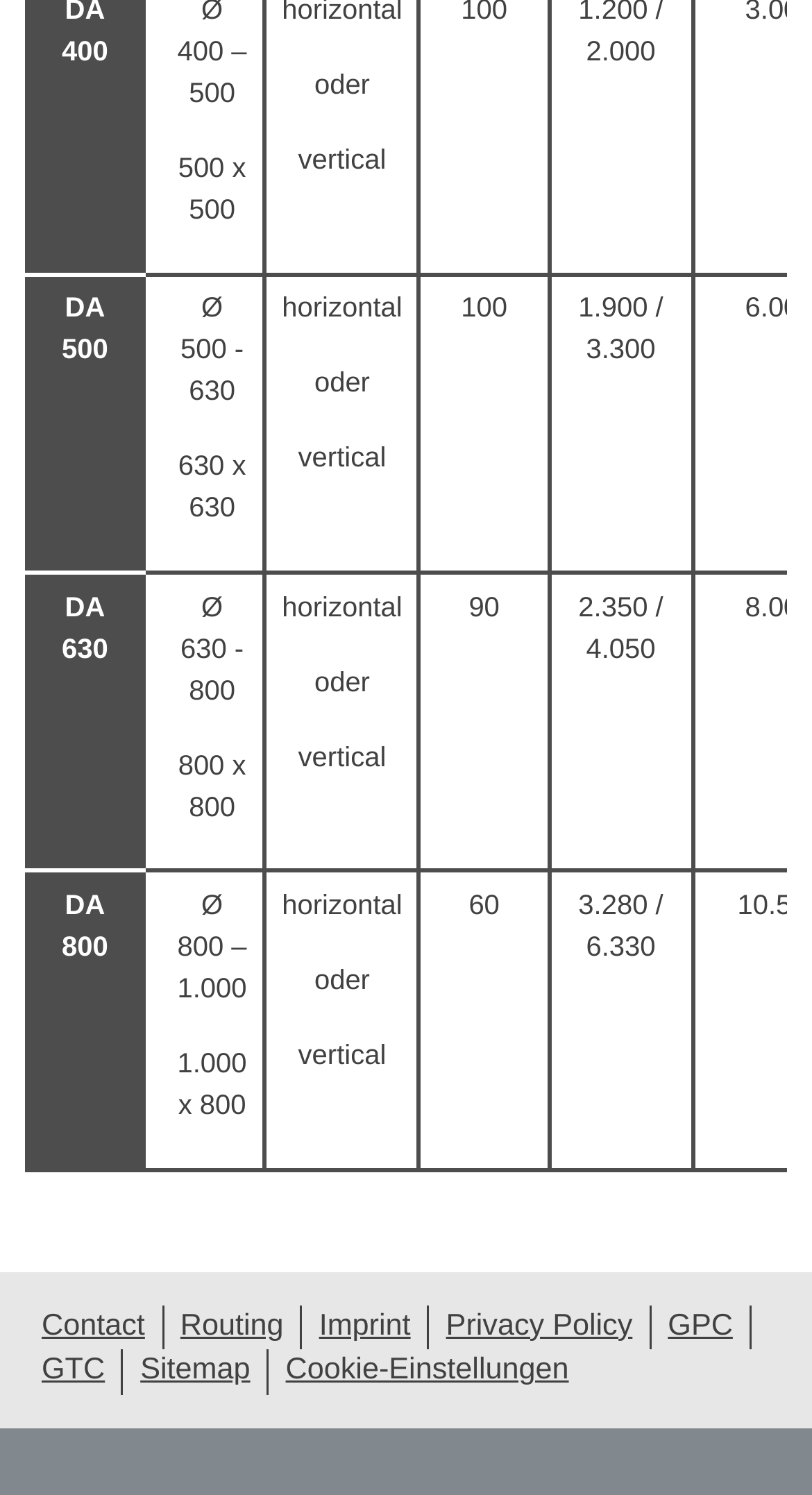Identify the bounding box coordinates of the area you need to click to perform the following instruction: "Select 100".

[0.516, 0.183, 0.676, 0.383]